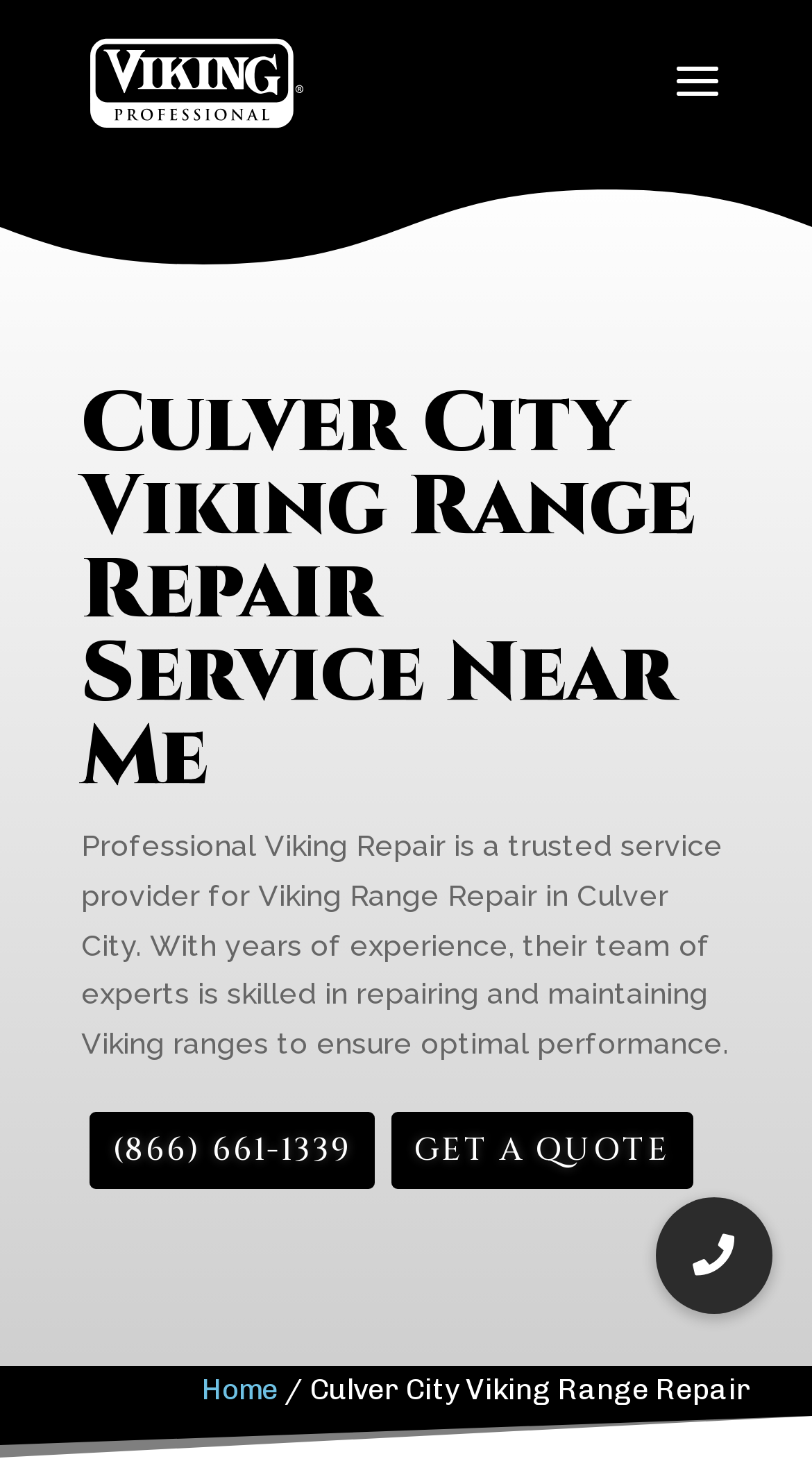Provide the bounding box for the UI element matching this description: "Get a Quote".

[0.482, 0.753, 0.854, 0.806]